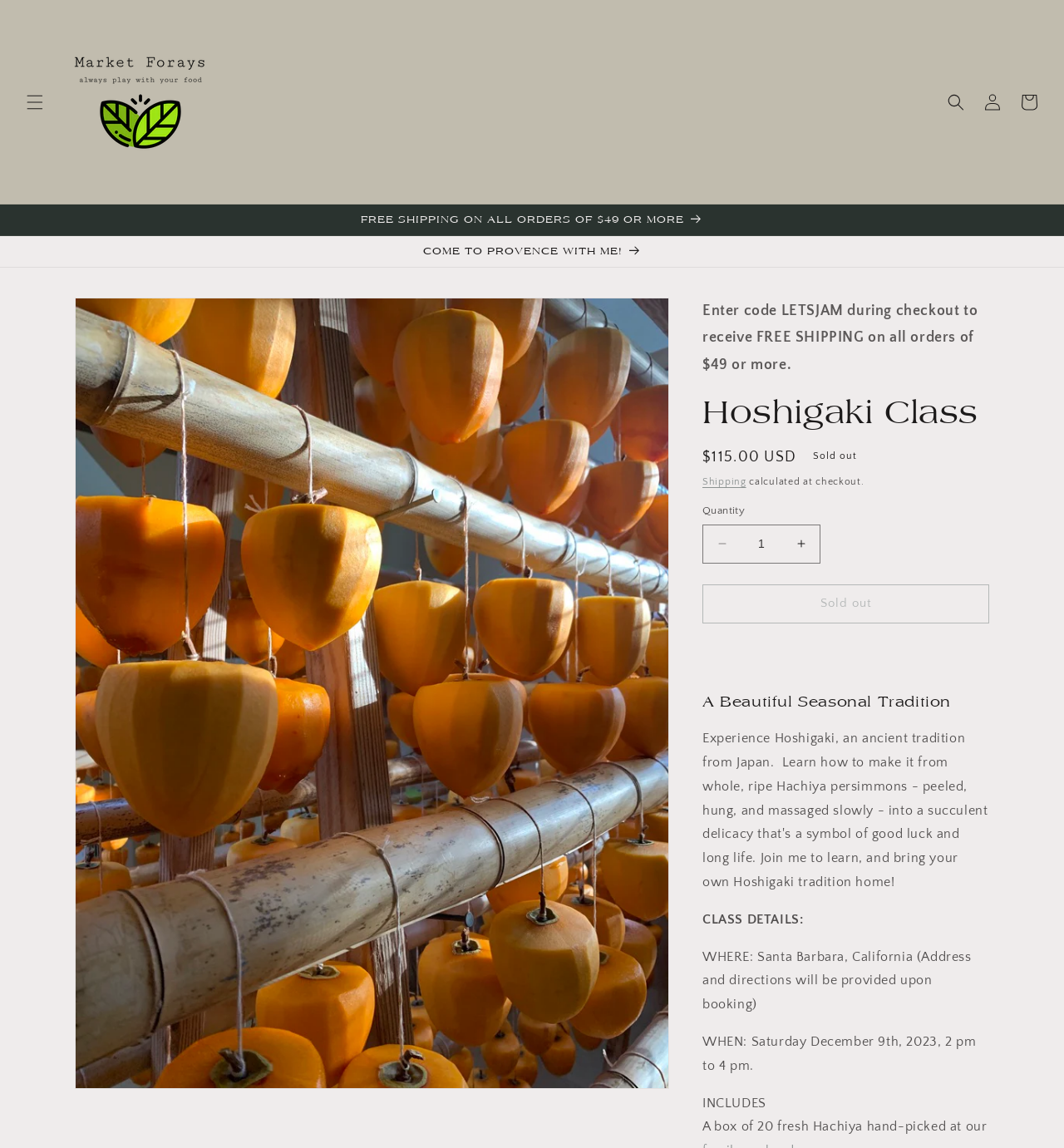What is included in the class?
Please answer the question as detailed as possible.

I found the answer by looking at the 'CLASS DETAILS' section, where it says 'INCLUDES' followed by the description 'A box of 20 fresh Hachiya hand-picked at our'.